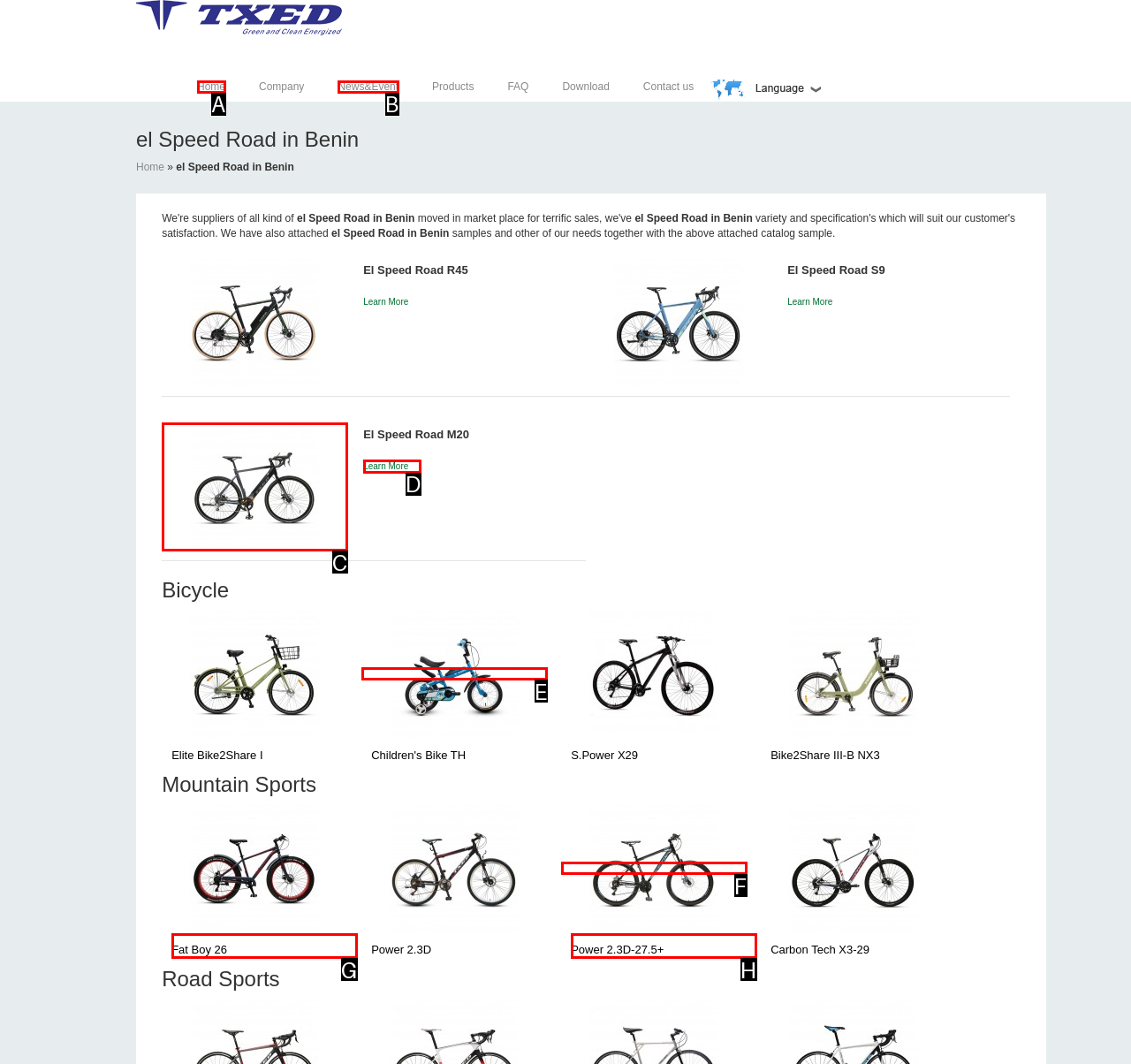Select the letter of the UI element that best matches: Home
Answer with the letter of the correct option directly.

A